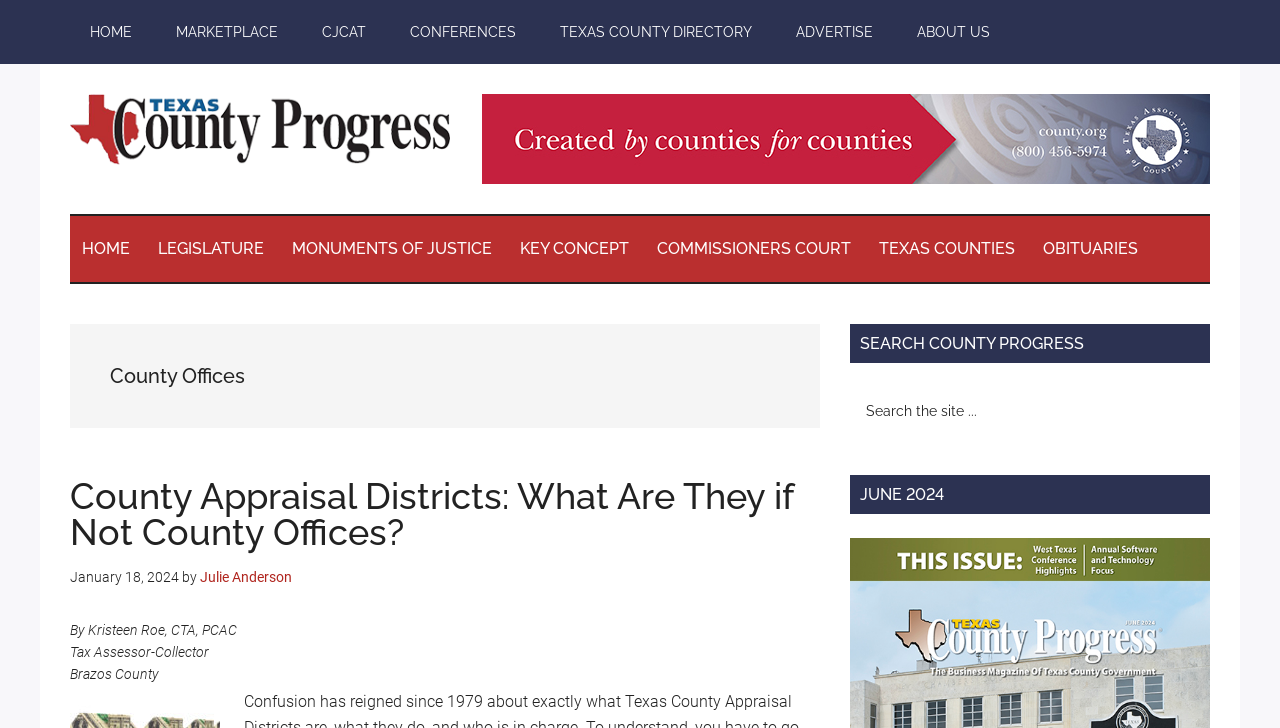Create a full and detailed caption for the entire webpage.

The webpage is titled "County Offices Archives - Texas County Progress" and appears to be a news or publication website. At the top, there are four "skip to" links, followed by a main navigation menu with eight links, including "HOME", "MARKETPLACE", and "TEXAS COUNTY DIRECTORY". Below the main navigation menu, there is a logo image with the text "Texas County Progress" and a tagline "The Official Publication of the County Judges and Commissioners Association of Texas".

On the left side, there is a secondary navigation menu with eight links, including "LEGISLATURE", "MONUMENTS OF JUSTICE", and "TEXAS COUNTIES". Below the secondary navigation menu, there is a heading "County Offices" followed by an article with a title "County Appraisal Districts: What Are They if Not County Offices?" and a publication date "January 18, 2024". The article has a byline "by Julie Anderson" and a brief description.

On the right side, there is a primary sidebar with a search bar and a heading "JUNE 2024". The search bar has a placeholder text "Search the site..." and a search button. There are also several other UI elements, including images, links, and static text, but they do not appear to be prominent or crucial to the overall content of the webpage.